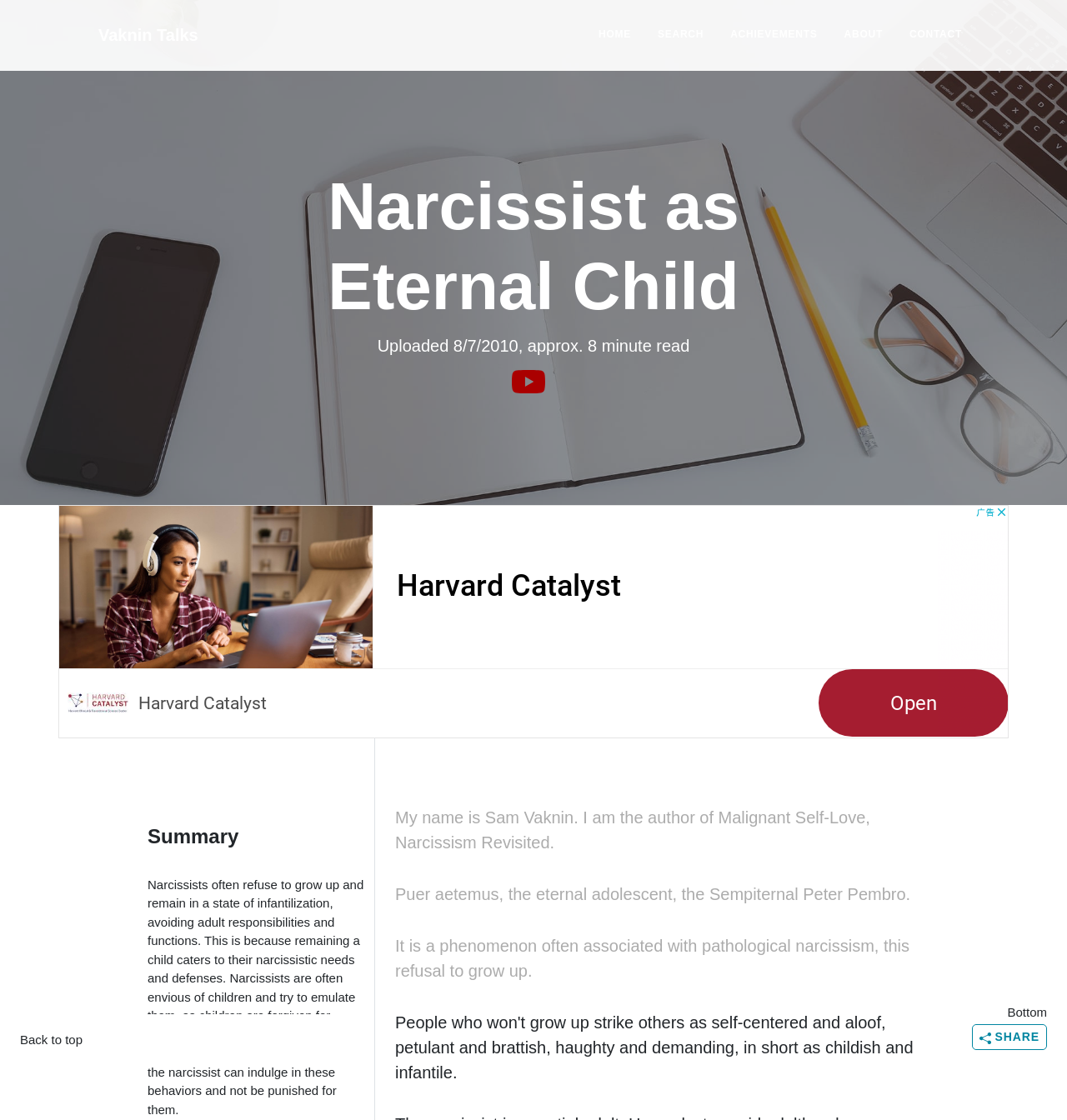What is the author's name?
Please answer the question with as much detail as possible using the screenshot.

The author's name is mentioned in the text as 'My name is Sam Vaknin. I am the author of Malignant Self-Love, Narcissism Revisited.'